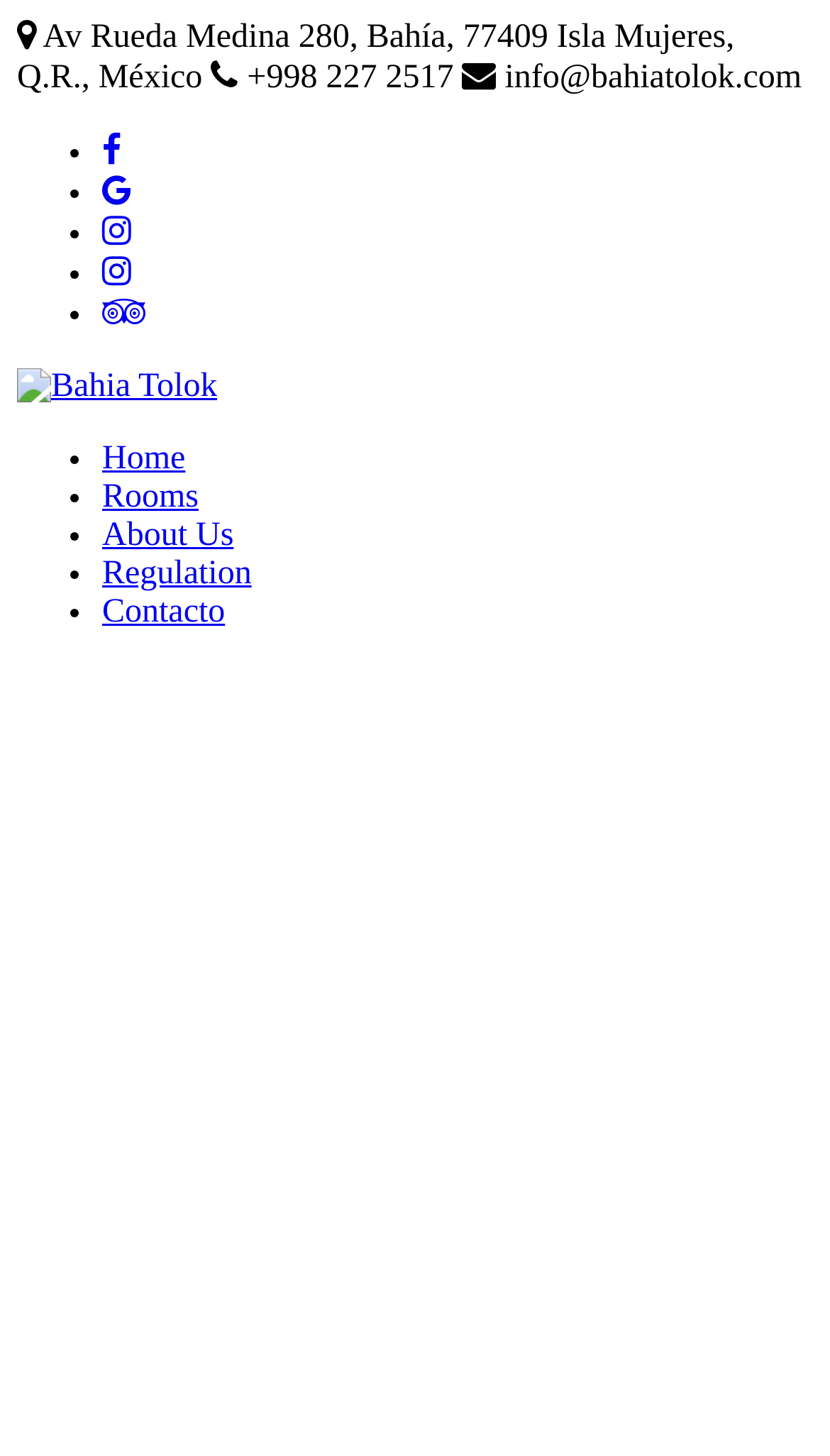Determine the bounding box coordinates for the UI element matching this description: "About Us".

[0.123, 0.355, 0.281, 0.38]